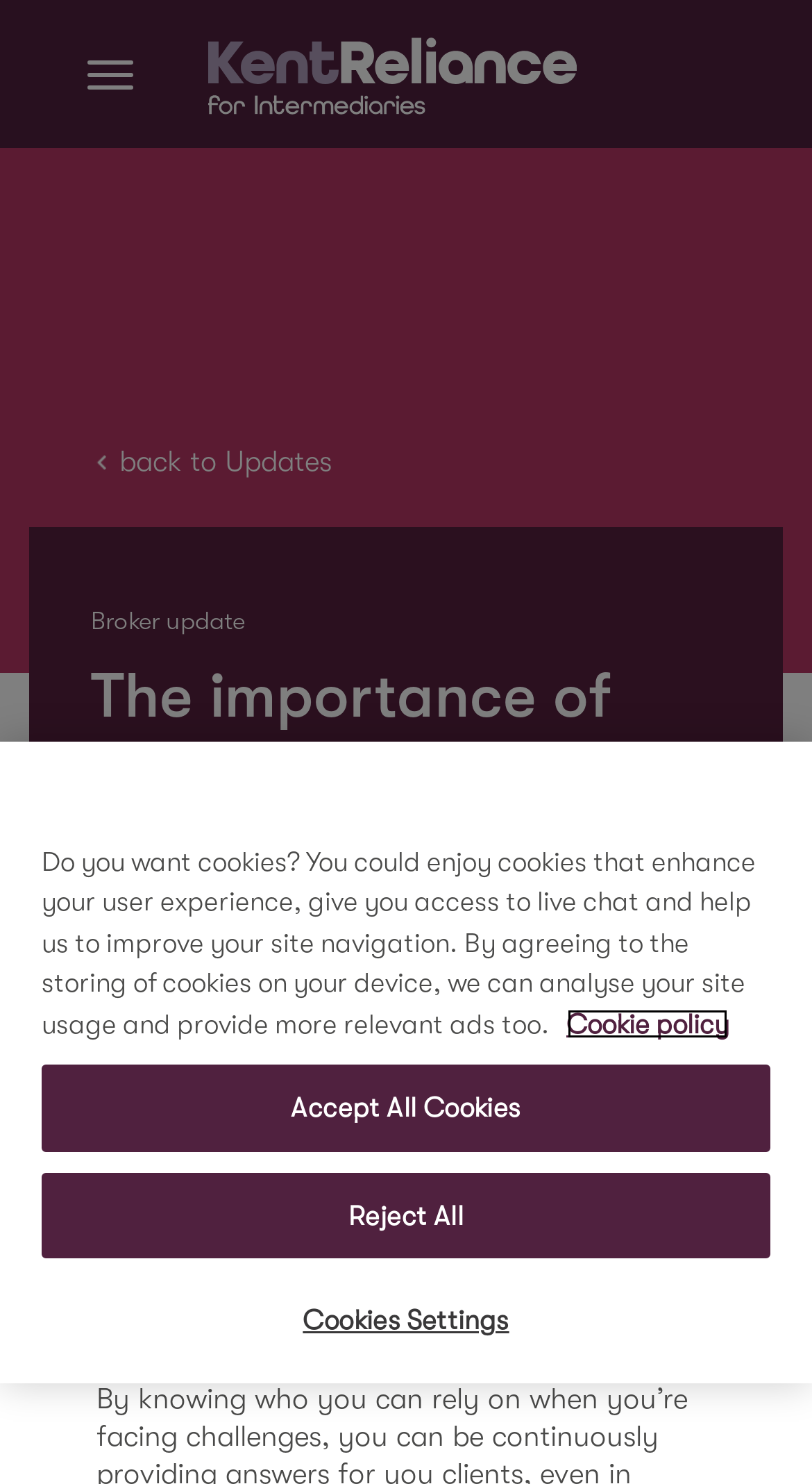Give the bounding box coordinates for this UI element: "back to Updates". The coordinates should be four float numbers between 0 and 1, arranged as [left, top, right, bottom].

[0.119, 0.299, 0.409, 0.321]